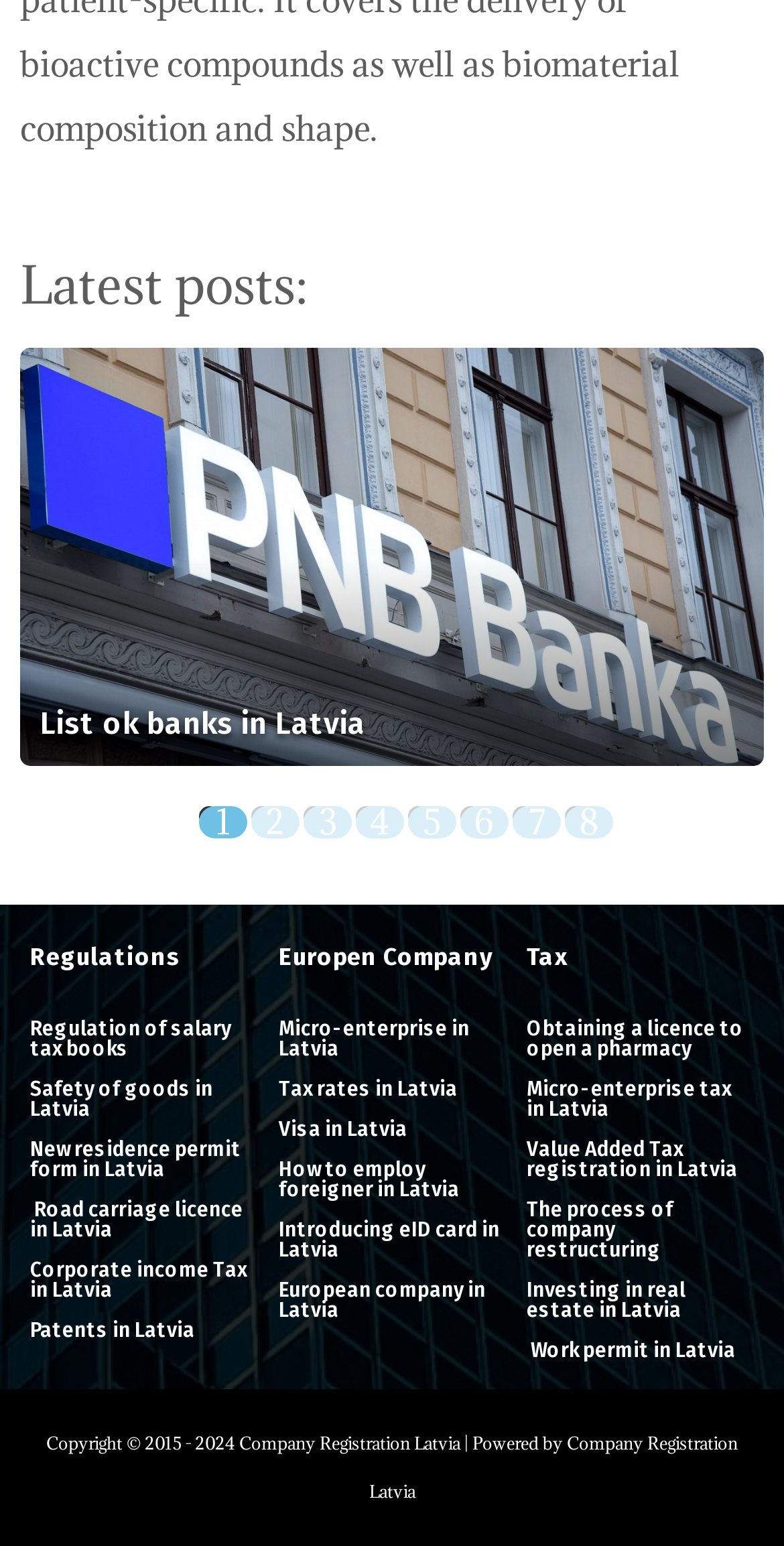Please analyze the image and give a detailed answer to the question:
How many categories are there on the webpage?

I can see that there are three main categories on the webpage: 'Latest posts', 'Regulations', and 'Europen Company', which suggests that there are 3 categories on the webpage.